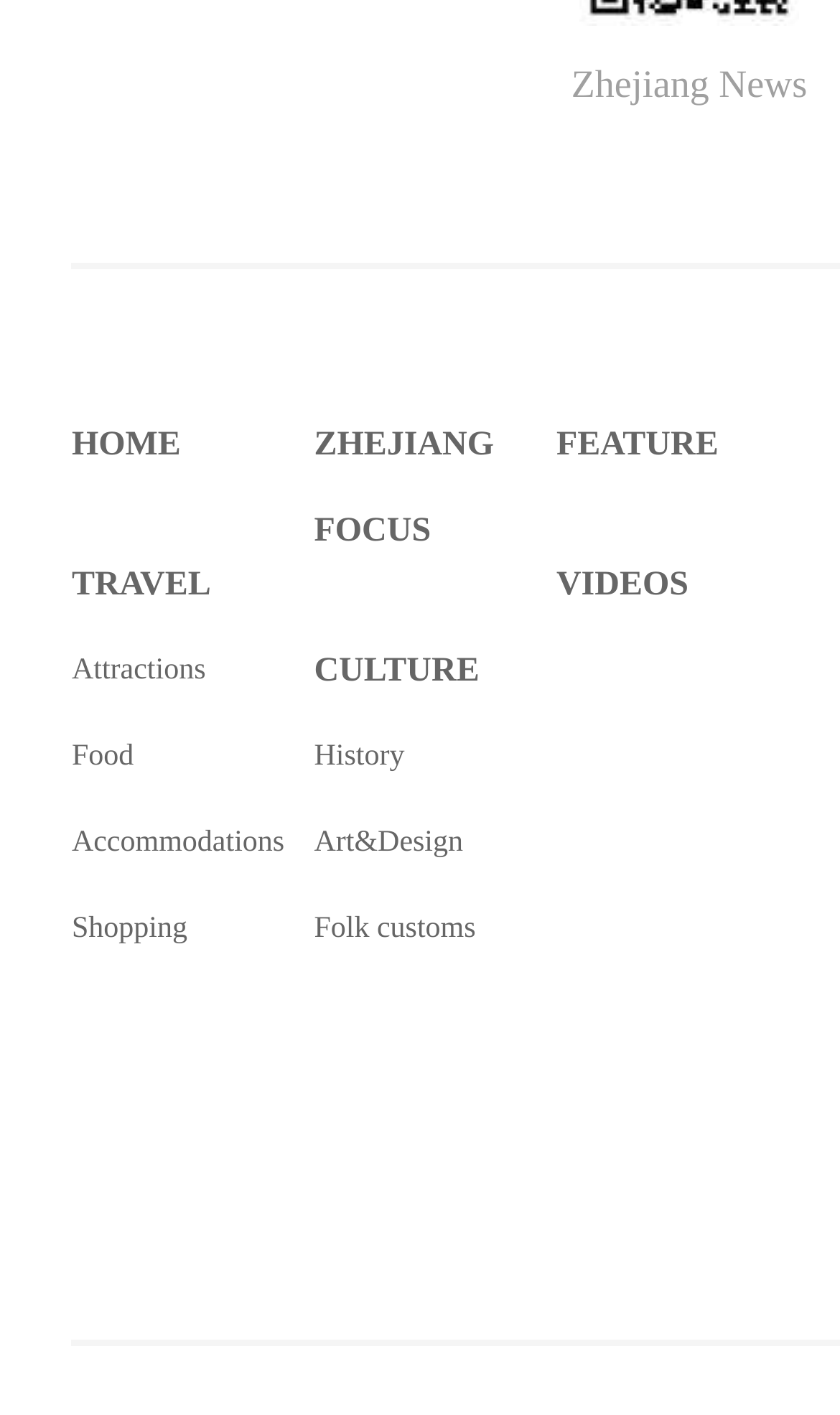Identify the bounding box coordinates of the section that should be clicked to achieve the task described: "explore Zhejiang focus".

[0.374, 0.302, 0.588, 0.389]